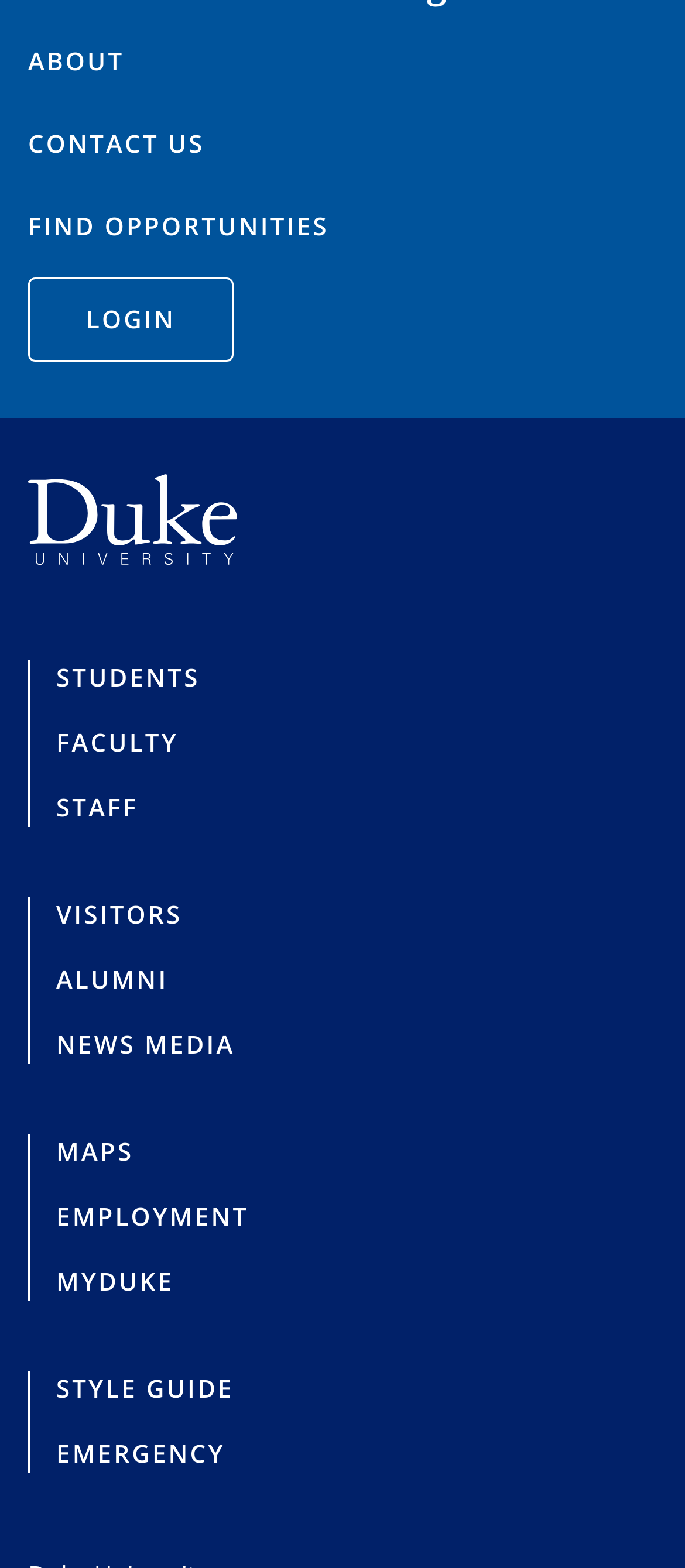Please provide a detailed answer to the question below by examining the image:
How many navigation sections are there?

There are two navigation sections on the webpage, one at the top with links to 'ABOUT', 'CONTACT US', 'FIND OPPORTUNITIES', and 'LOGIN', and another at the bottom with links to various categories like 'STUDENTS', 'FACULTY', 'STAFF', etc.